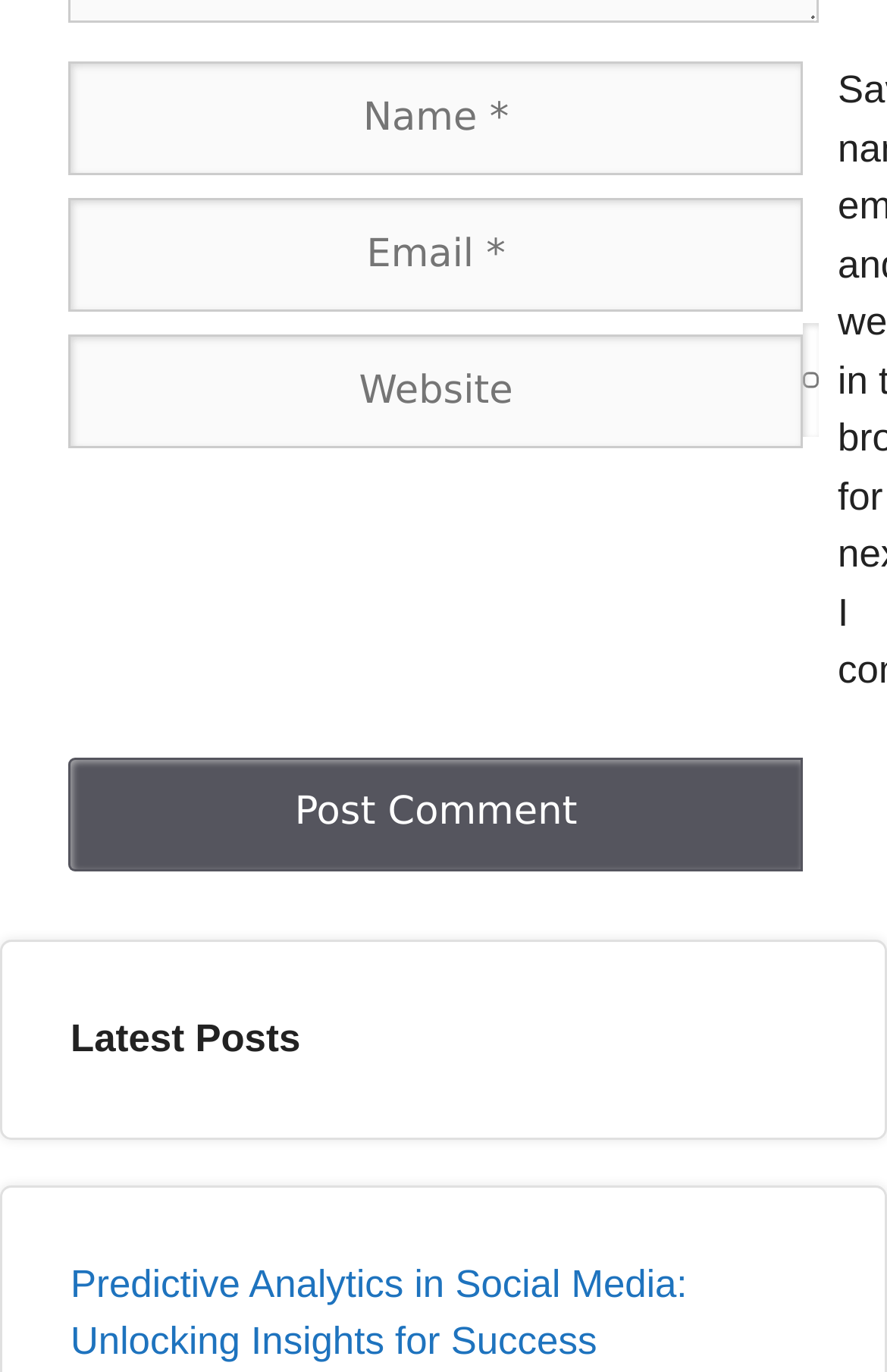Utilize the details in the image to thoroughly answer the following question: What is the function of the button?

The button has a description 'Post Comment' which indicates its function is to submit a comment.